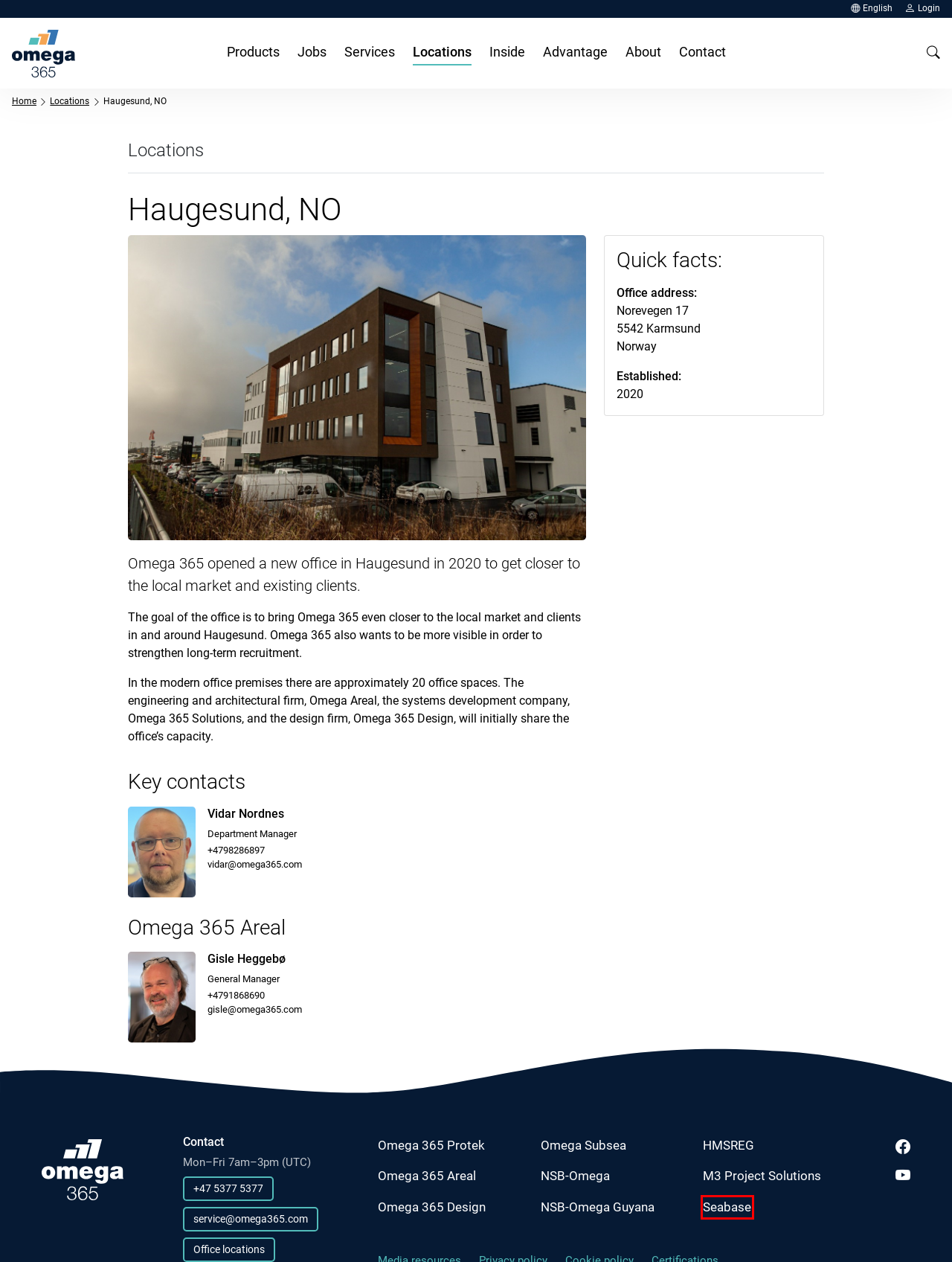You have a screenshot of a webpage with a red rectangle bounding box. Identify the best webpage description that corresponds to the new webpage after clicking the element within the red bounding box. Here are the candidates:
A. Home
B. Omega 365 Protek - Et Omega 365-selskap
C. Home – M3 Project Solutions
D. Omega Subsea - An Omega 365 company
E. NSB-Omega
F. Omega 365 Design - synleg med godt innhald
G. NSB-Omega Guyana | NSB-Omega
H. HMSREG gir bedre oversikt

A